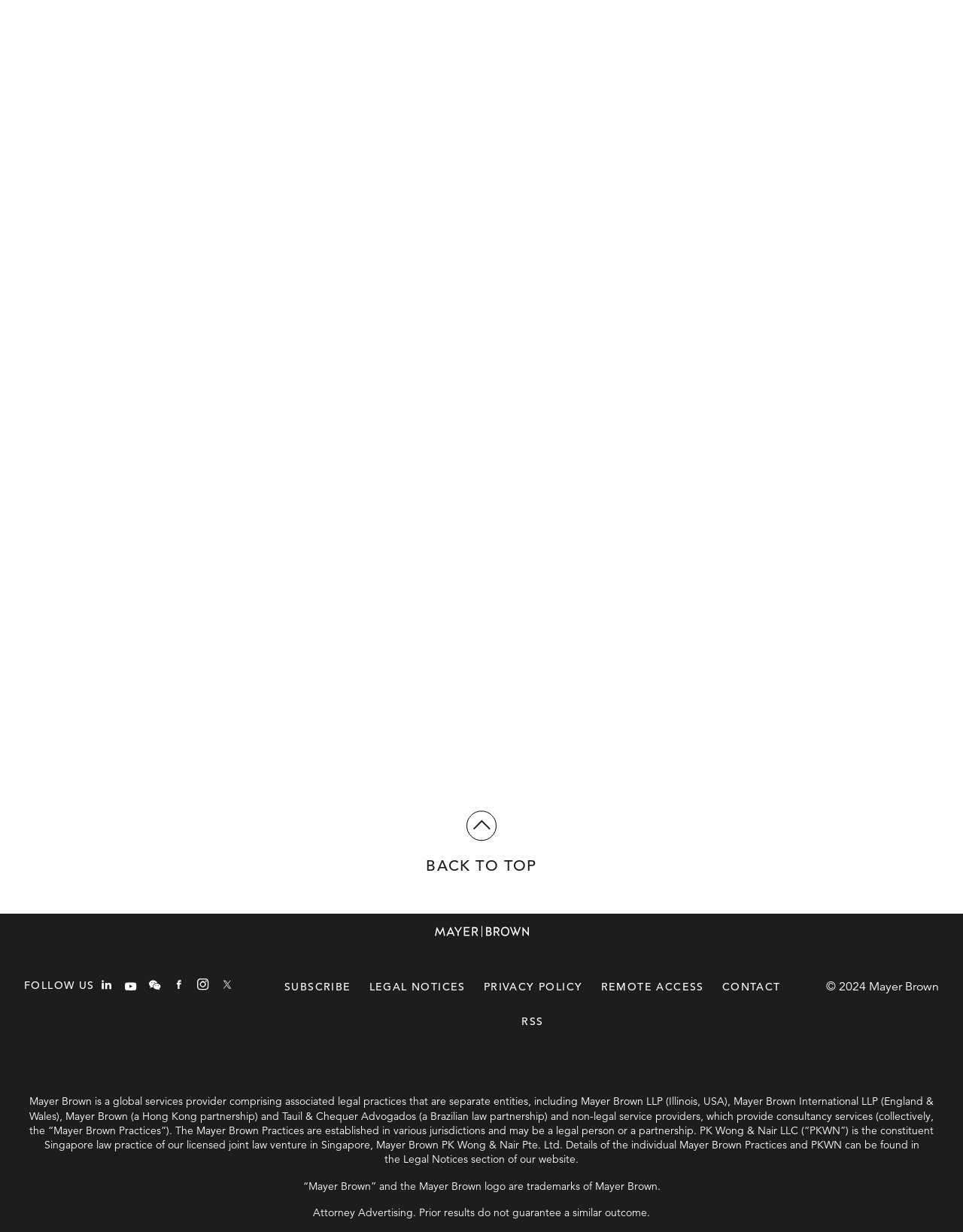Using floating point numbers between 0 and 1, provide the bounding box coordinates in the format (top-left x, top-left y, bottom-right x, bottom-right y). Locate the UI element described here: RSS

[0.542, 0.823, 0.564, 0.834]